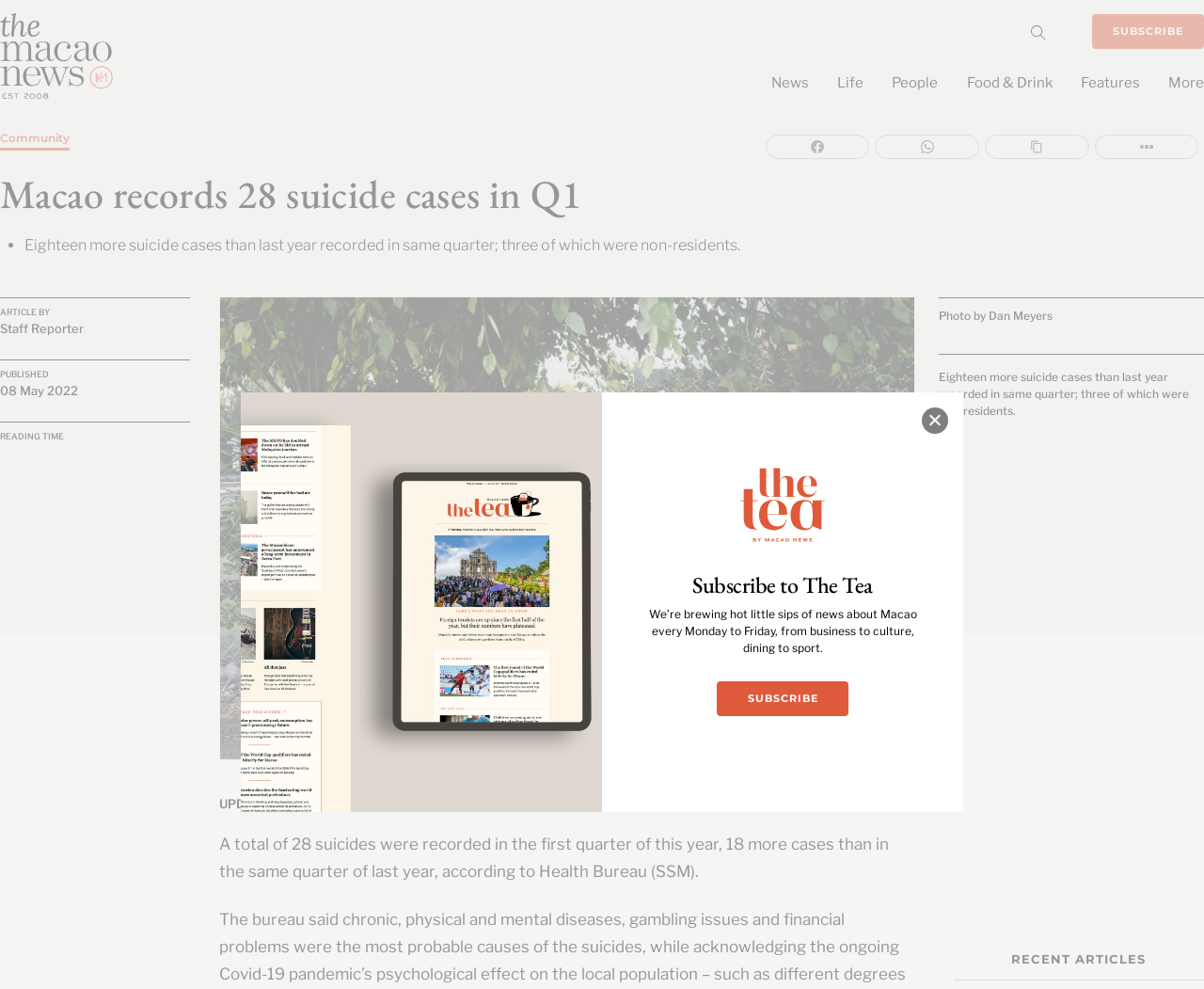Please respond to the question with a concise word or phrase:
What is the publication date of the article?

08 May 2022